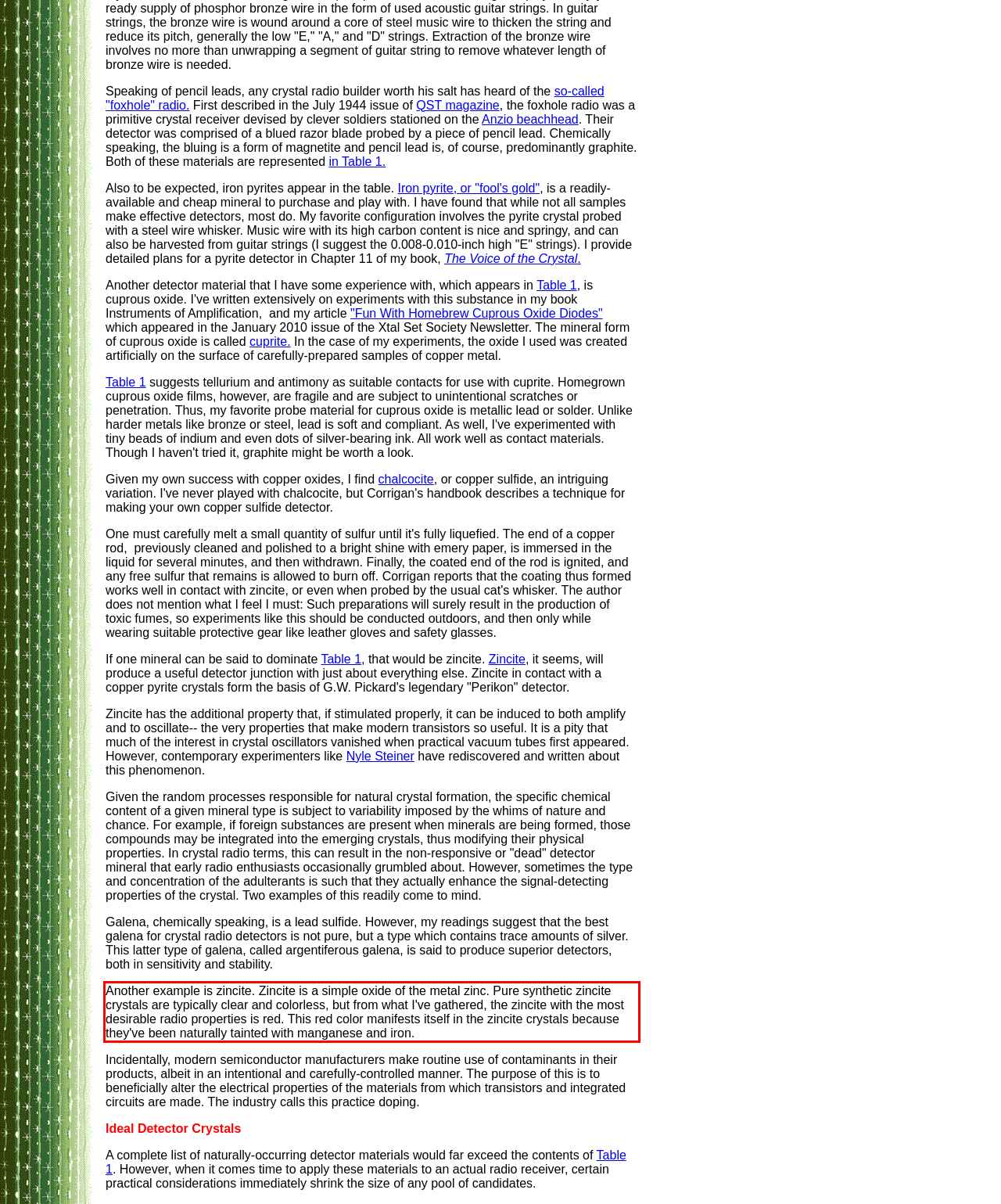Identify the text within the red bounding box on the webpage screenshot and generate the extracted text content.

Another example is zincite. Zincite is a simple oxide of the metal zinc. Pure synthetic zincite crystals are typically clear and colorless, but from what I've gathered, the zincite with the most desirable radio properties is red. This red color manifests itself in the zincite crystals because they've been naturally tainted with manganese and iron.